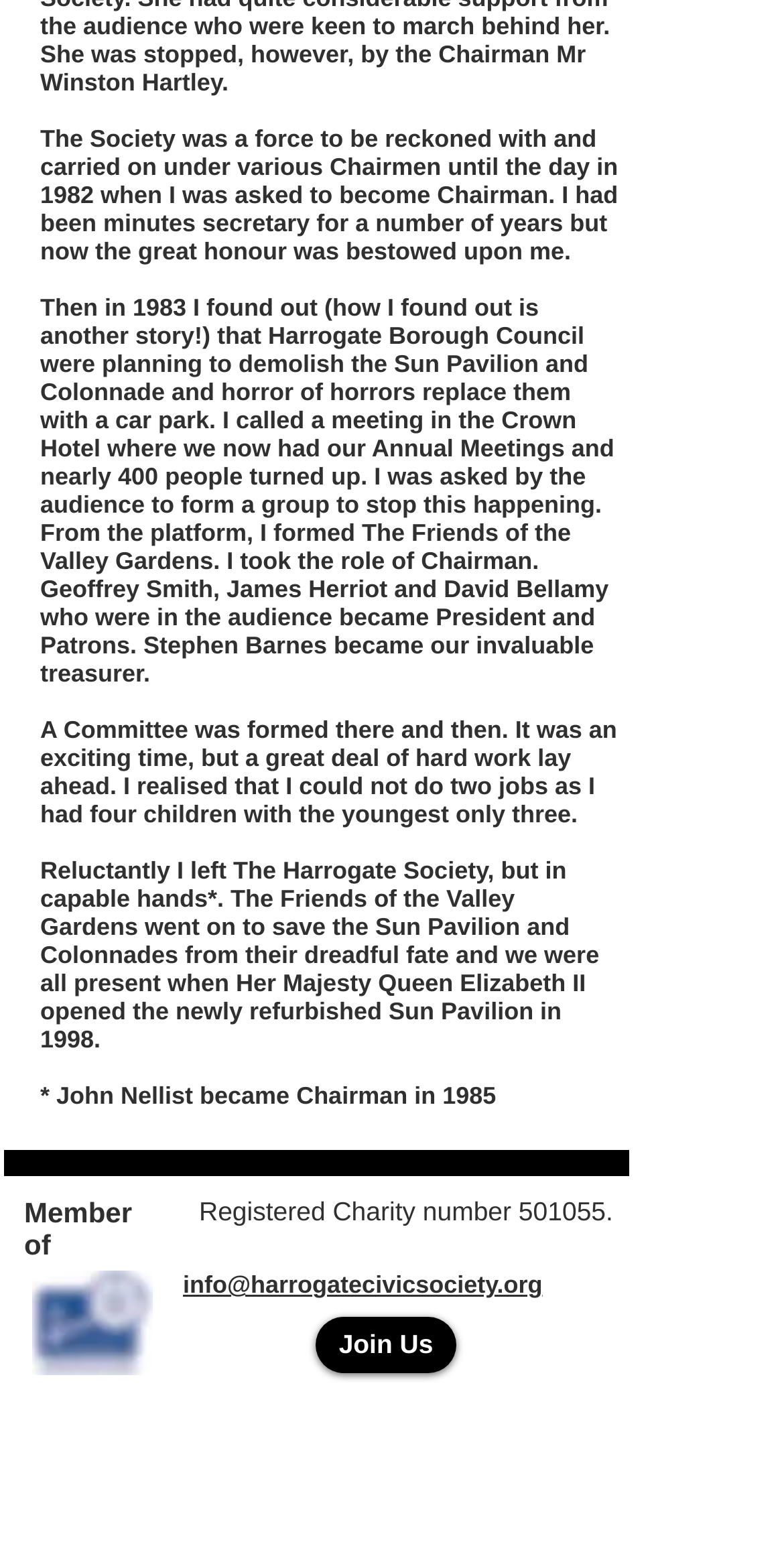Using the provided description: "info@harrogatecivicsociety.org", find the bounding box coordinates of the corresponding UI element. The output should be four float numbers between 0 and 1, in the format [left, top, right, bottom].

[0.233, 0.824, 0.692, 0.842]